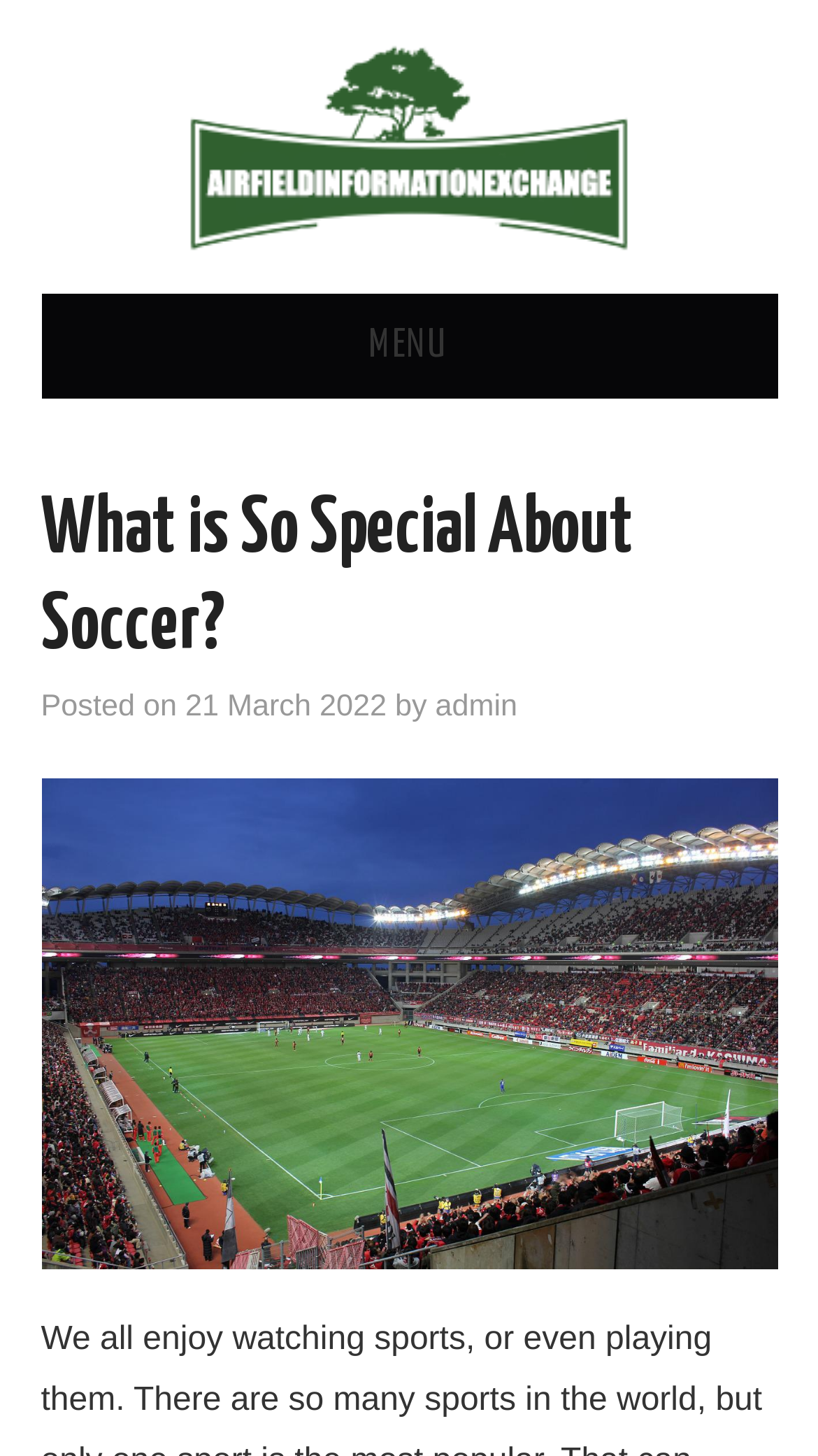Using the given description, provide the bounding box coordinates formatted as (top-left x, top-left y, bottom-right x, bottom-right y), with all values being floating point numbers between 0 and 1. Description: title="airfieldinformationexchange.org"

[0.197, 0.088, 0.803, 0.113]